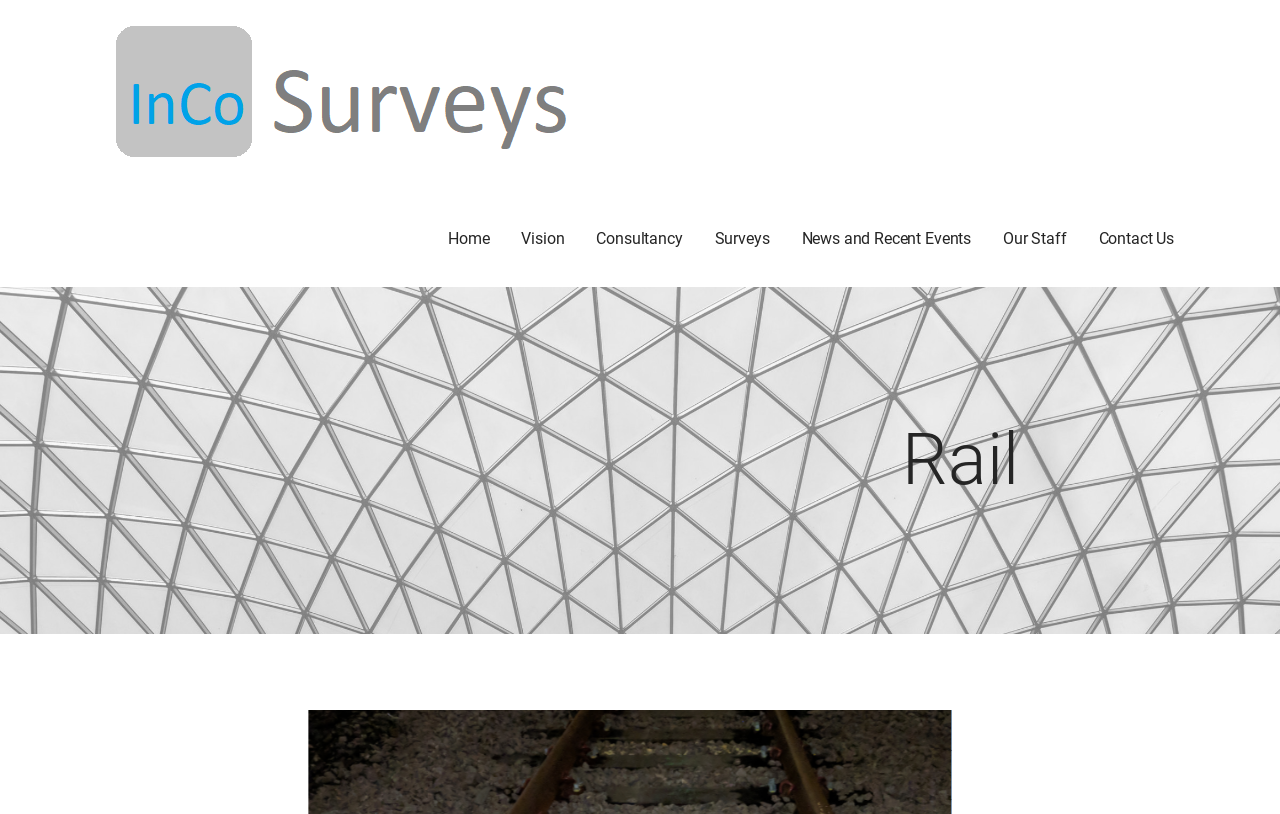Identify the bounding box coordinates of the region I need to click to complete this instruction: "go to Home page".

[0.337, 0.236, 0.395, 0.352]